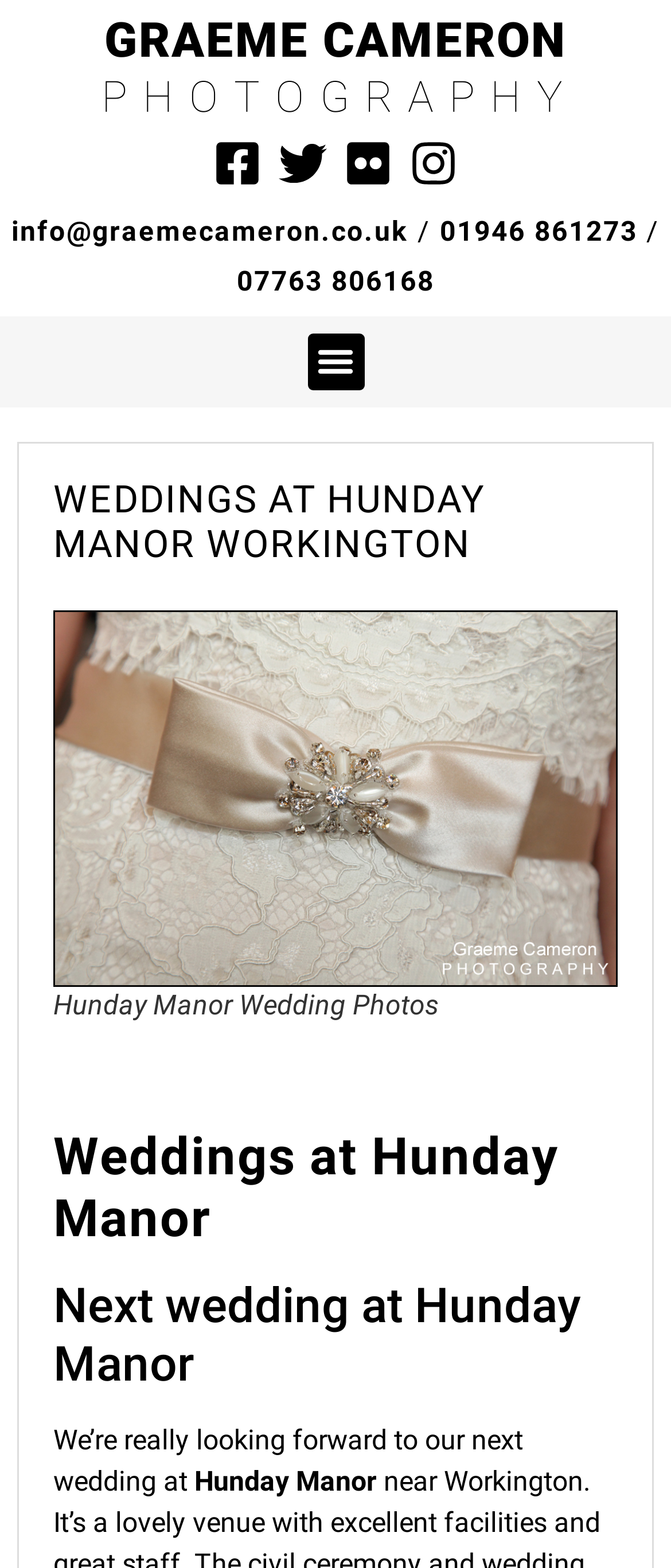Please identify the bounding box coordinates of the element I should click to complete this instruction: 'Visit Facebook page'. The coordinates should be given as four float numbers between 0 and 1, like this: [left, top, right, bottom].

None